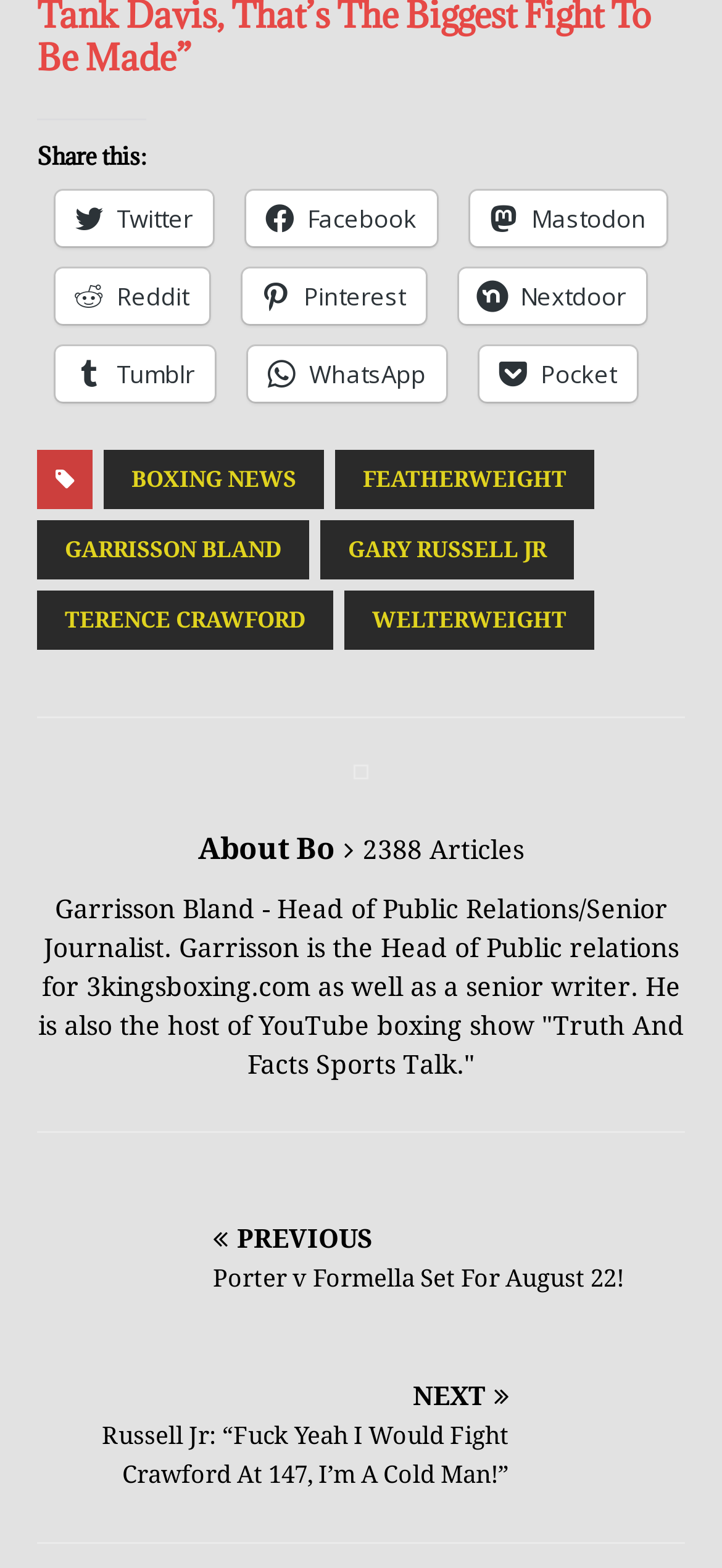Please reply with a single word or brief phrase to the question: 
Who is the author of the article about Garrisson Bland?

Not specified